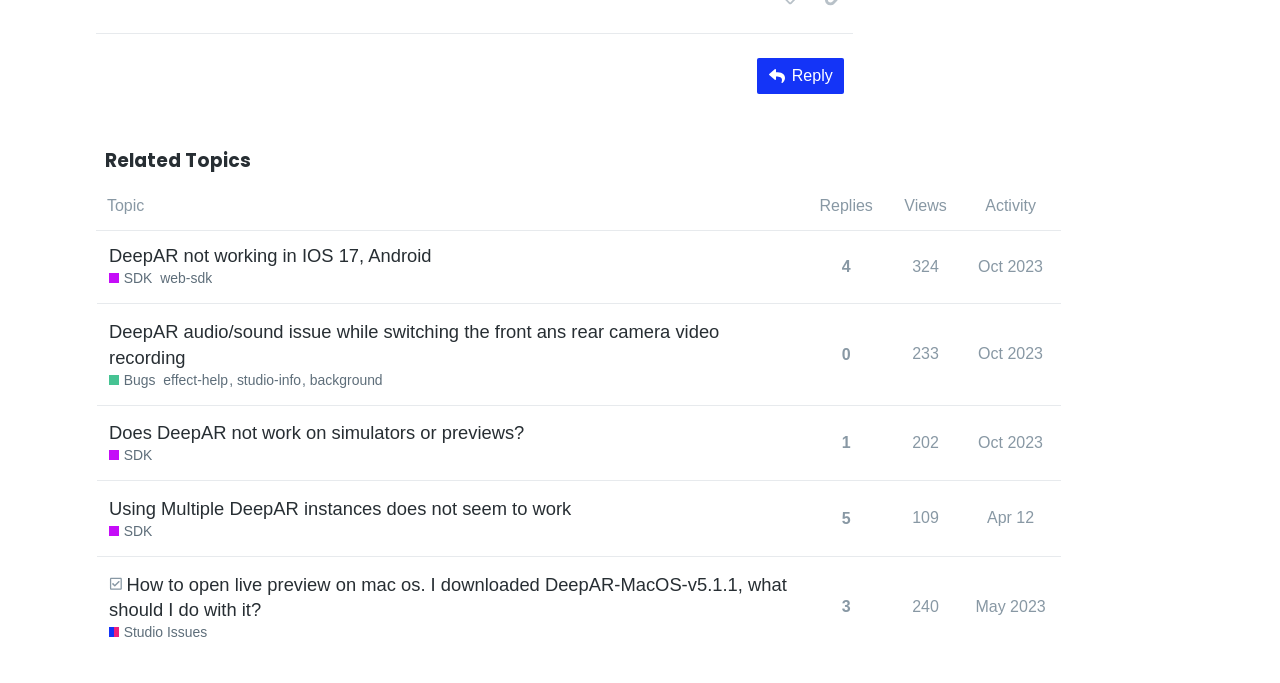Please determine the bounding box coordinates of the section I need to click to accomplish this instruction: "Click the 'Reply' button".

[0.592, 0.085, 0.659, 0.137]